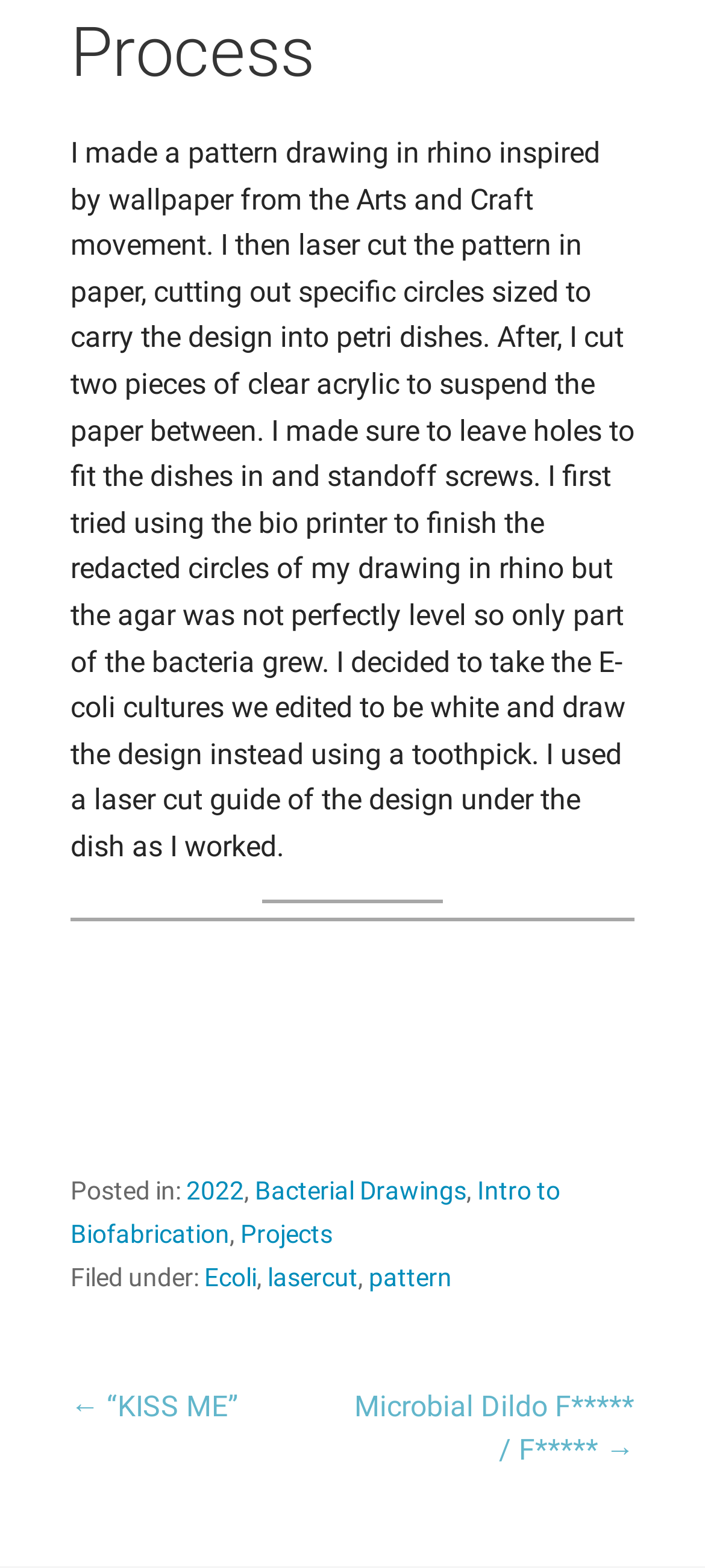Please locate the bounding box coordinates for the element that should be clicked to achieve the following instruction: "Click on the '2022' link". Ensure the coordinates are given as four float numbers between 0 and 1, i.e., [left, top, right, bottom].

[0.264, 0.75, 0.346, 0.768]